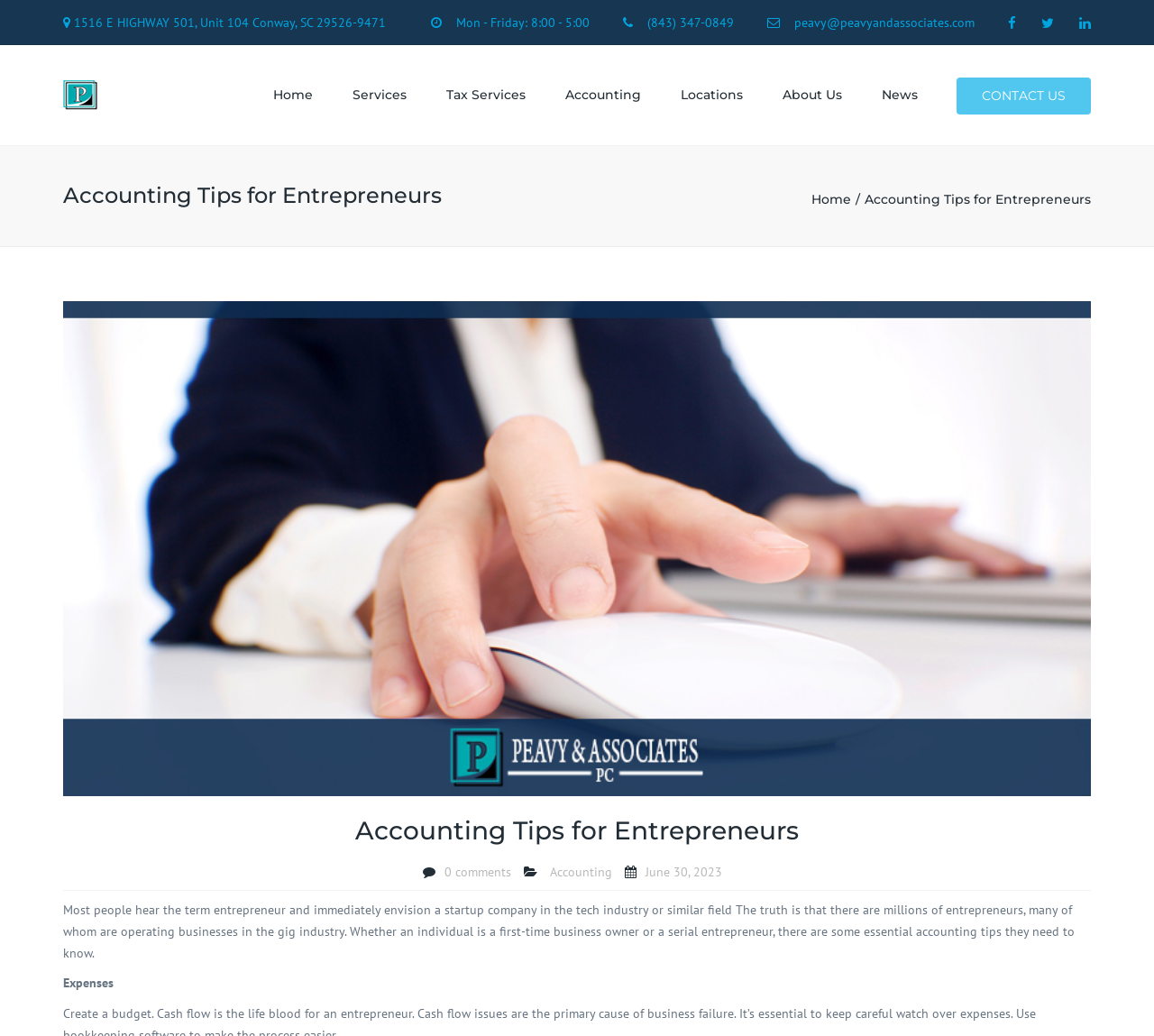Using the webpage screenshot and the element description News, determine the bounding box coordinates. Specify the coordinates in the format (top-left x, top-left y, bottom-right x, bottom-right y) with values ranging from 0 to 1.

[0.756, 0.073, 0.803, 0.11]